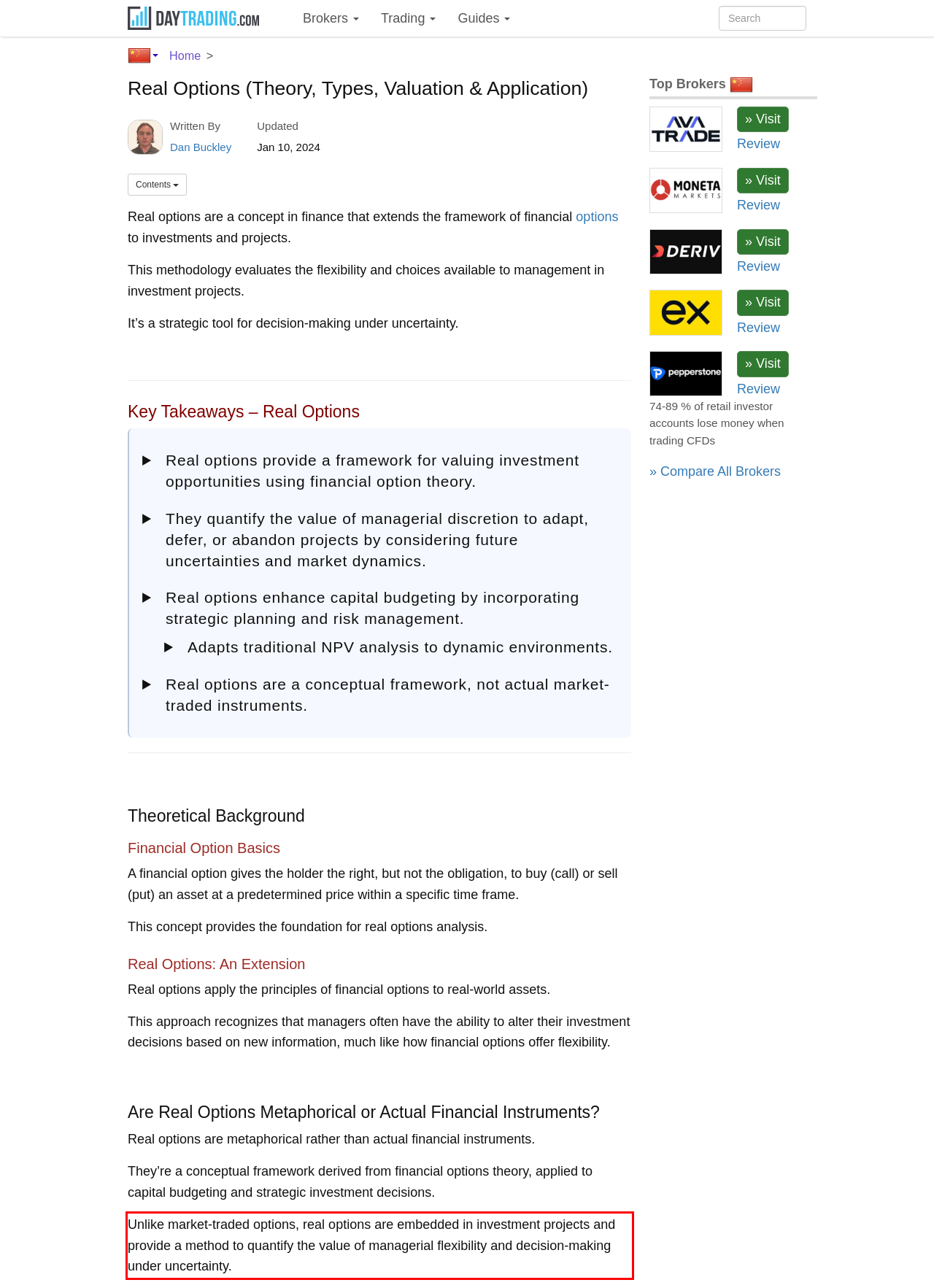You are given a screenshot showing a webpage with a red bounding box. Perform OCR to capture the text within the red bounding box.

Unlike market-traded options, real options are embedded in investment projects and provide a method to quantify the value of managerial flexibility and decision-making under uncertainty.